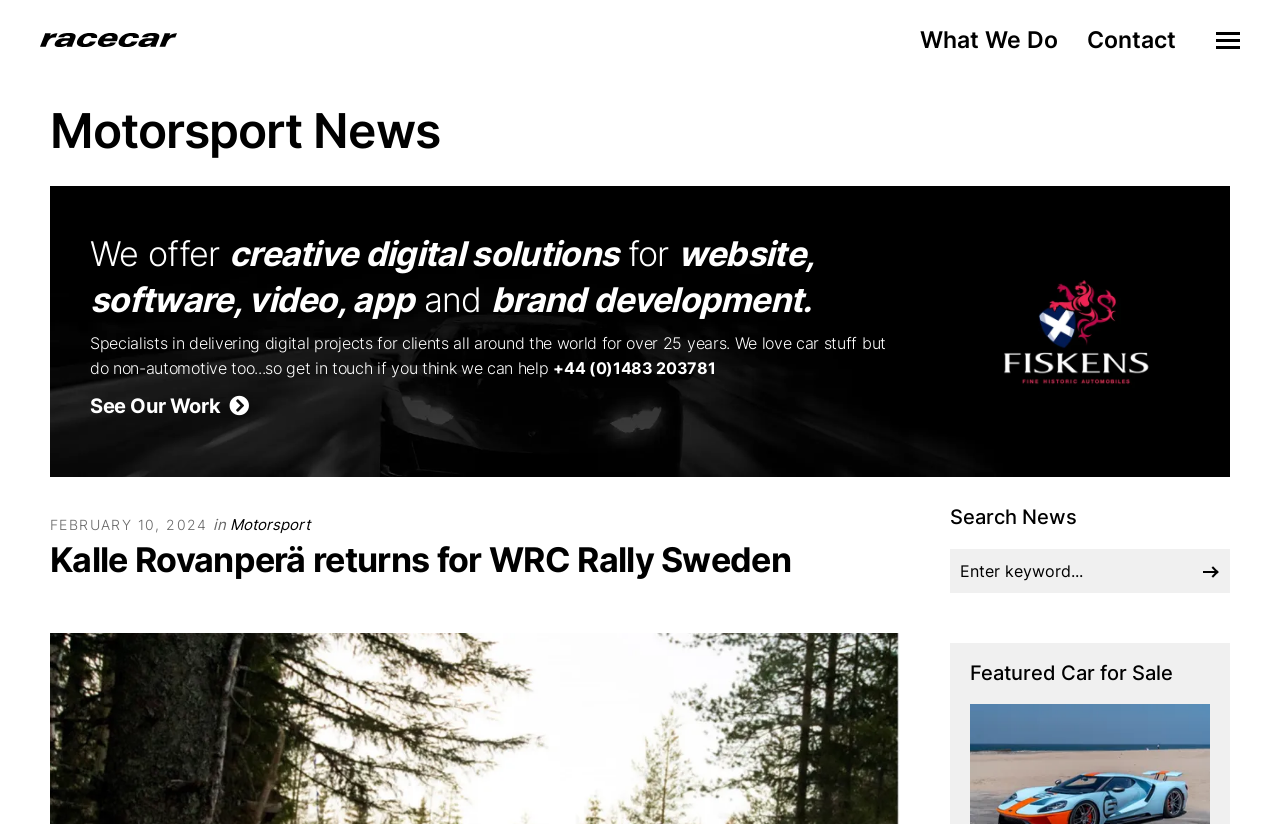Please mark the bounding box coordinates of the area that should be clicked to carry out the instruction: "Search for news".

[0.742, 0.665, 0.961, 0.72]